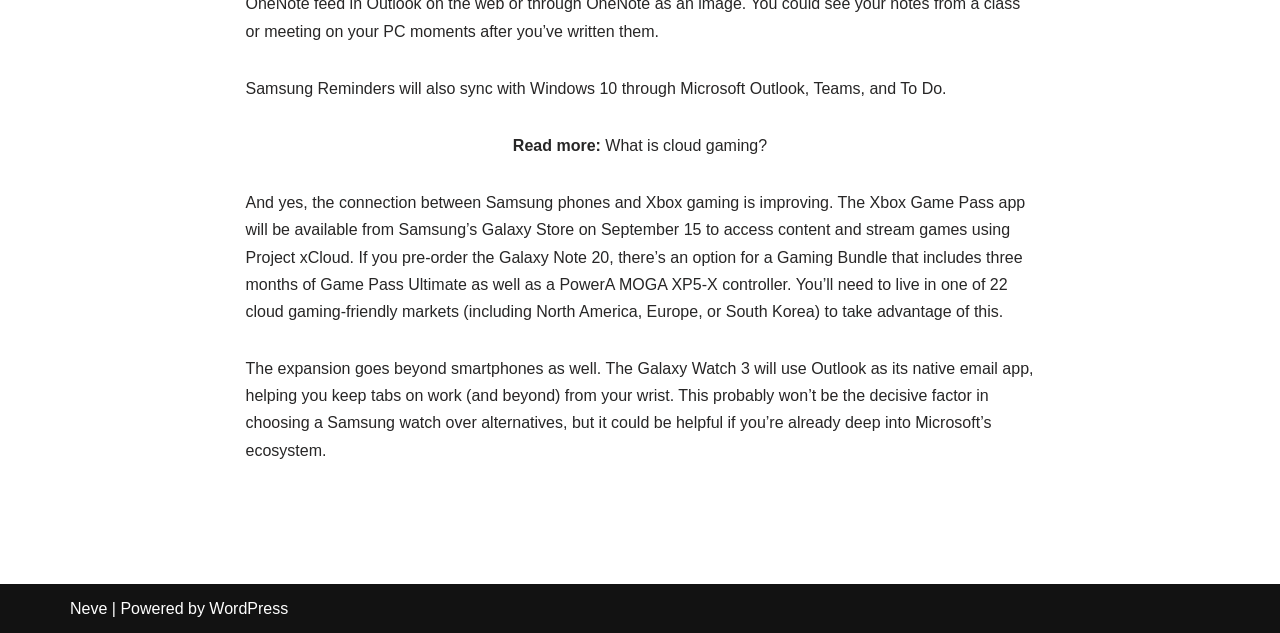Look at the image and answer the question in detail:
What is the name of the cloud gaming project mentioned?

The text mentions Project xCloud as the cloud gaming project that allows users to stream games, and it is related to the Xbox Game Pass app.